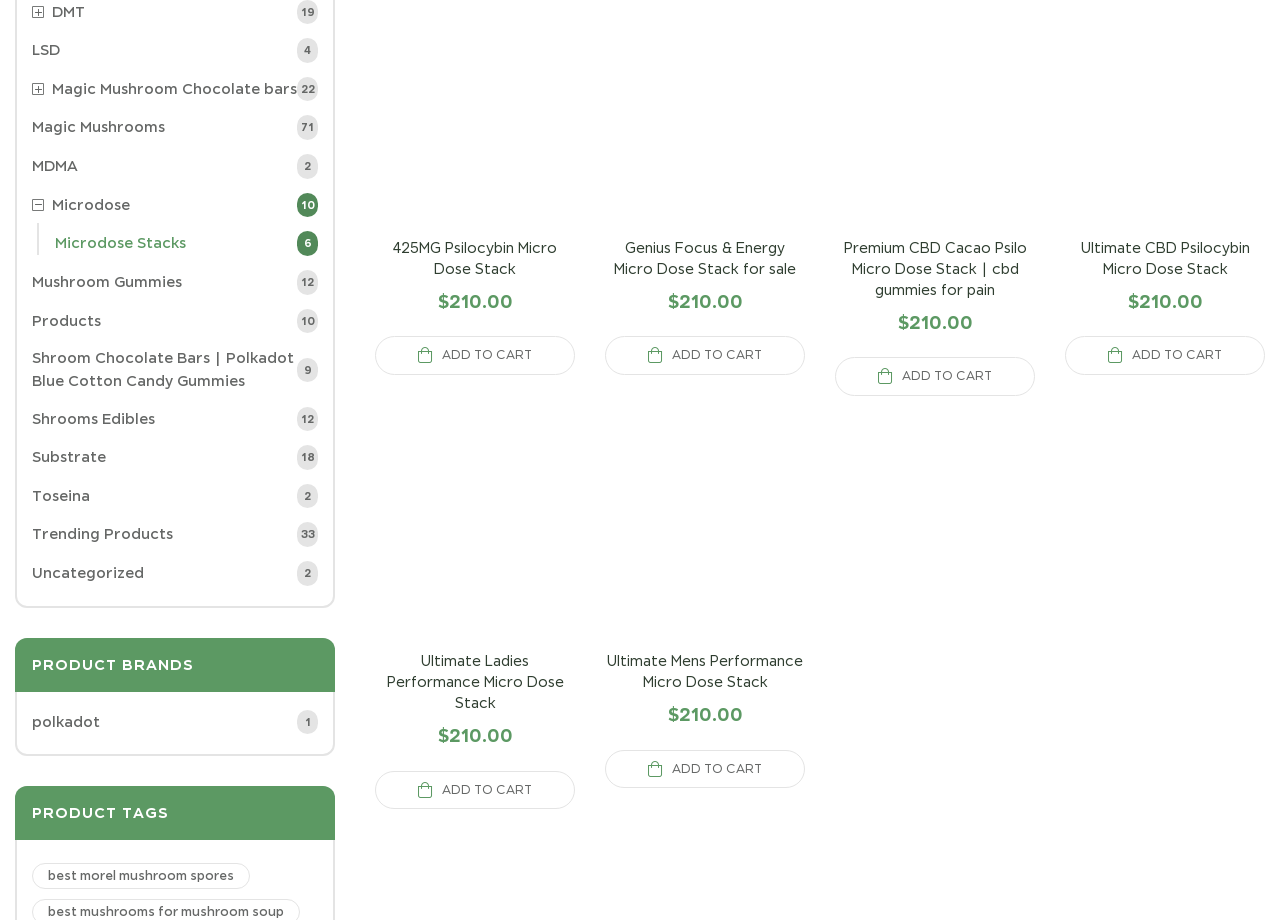Bounding box coordinates are specified in the format (top-left x, top-left y, bottom-right x, bottom-right y). All values are floating point numbers bounded between 0 and 1. Please provide the bounding box coordinate of the region this sentence describes: best morel mushroom spores

[0.025, 0.896, 0.195, 0.924]